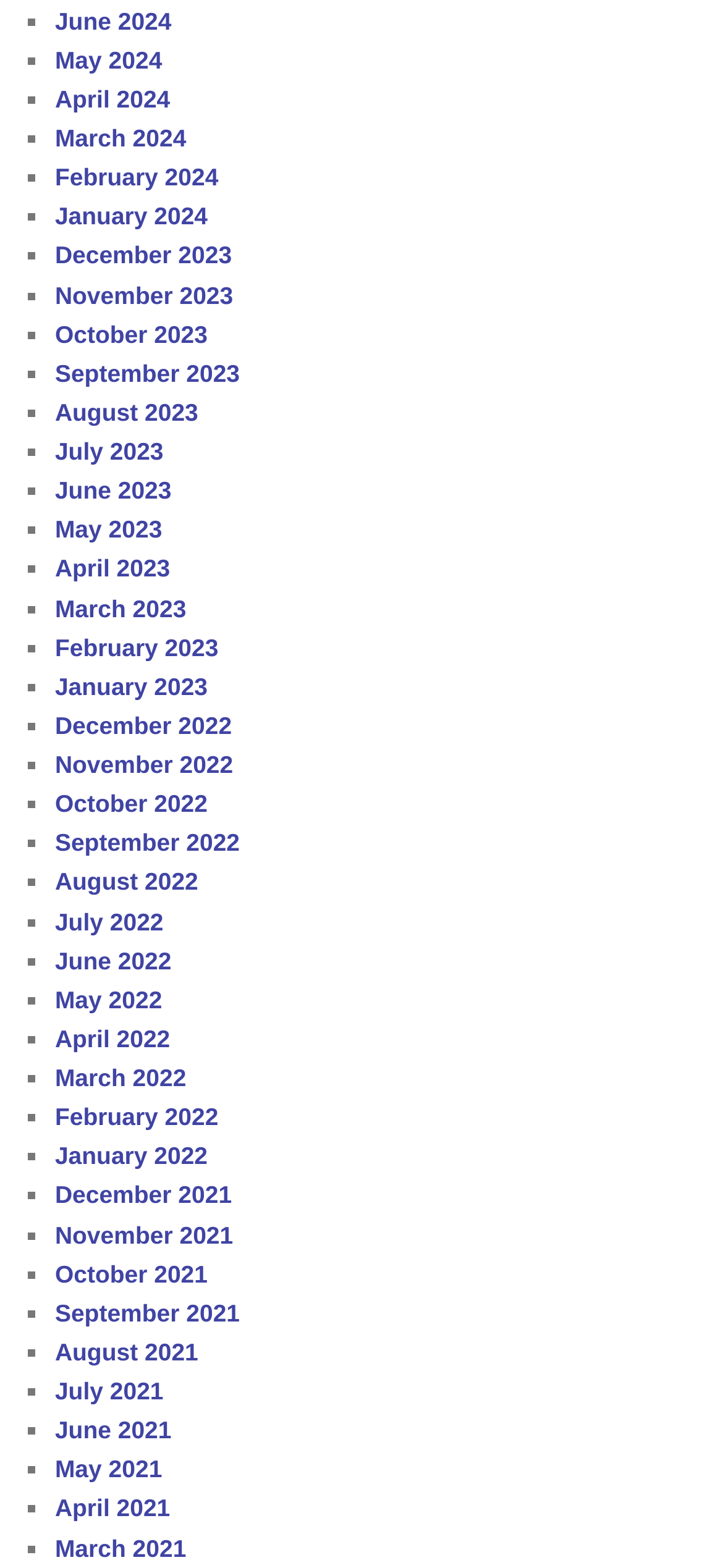How many months are listed?
Please answer the question with a detailed response using the information from the screenshot.

I counted the number of links on the page, and there are 24 links, each representing a month from June 2024 to December 2021.